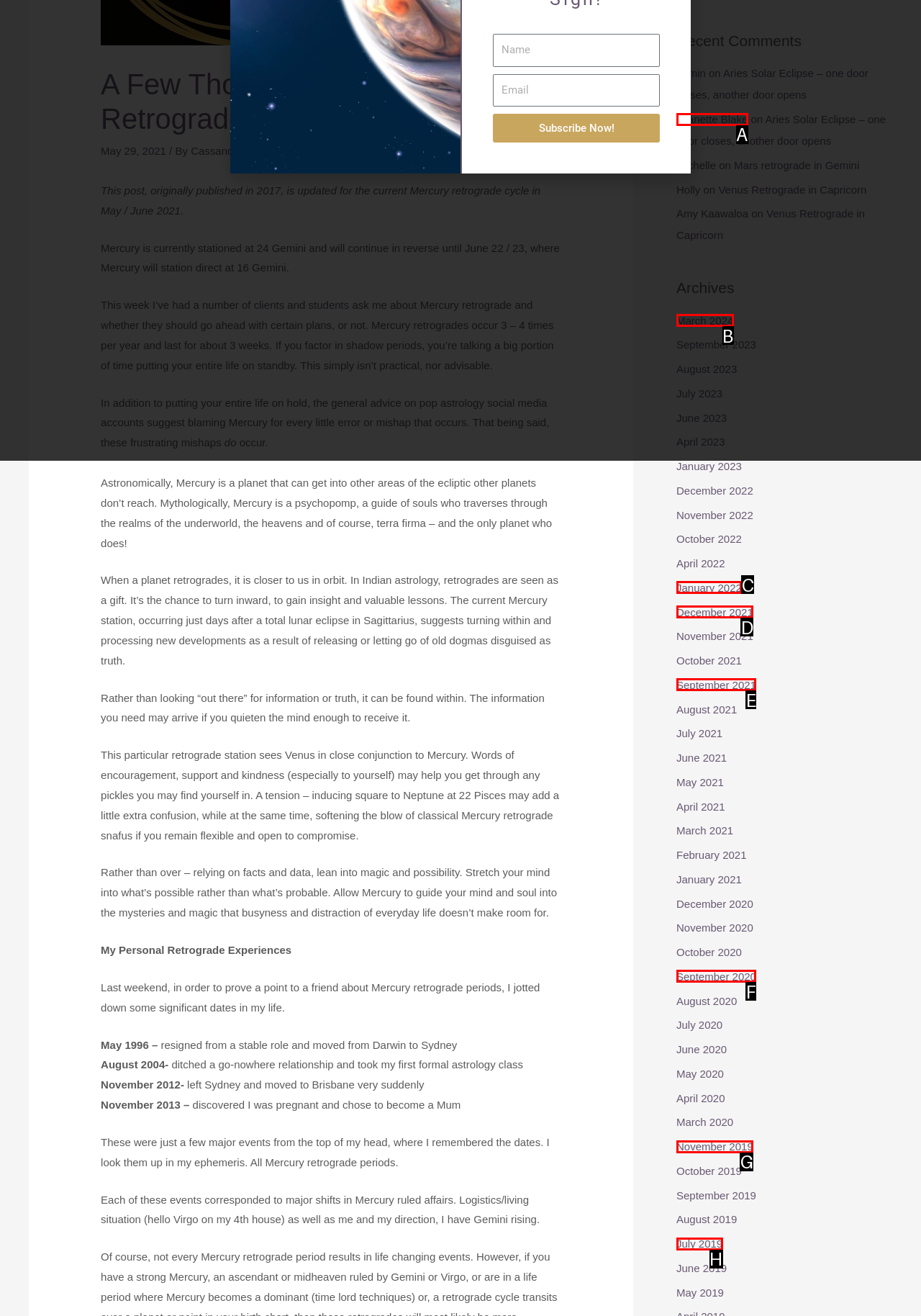Which HTML element among the options matches this description: December 2021? Answer with the letter representing your choice.

D